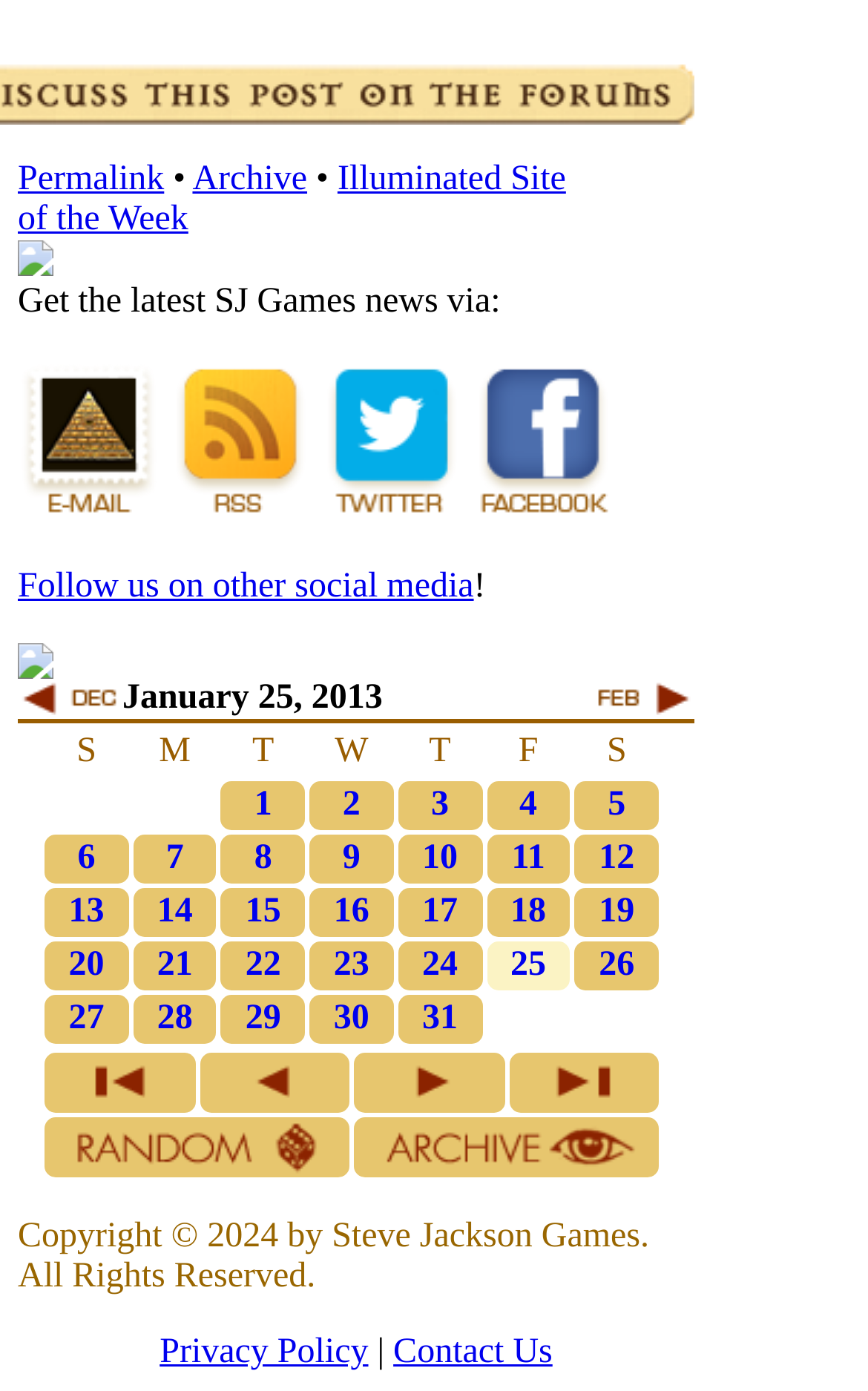Determine the bounding box coordinates for the clickable element required to fulfill the instruction: "Click the 'Permalink' link". Provide the coordinates as four float numbers between 0 and 1, i.e., [left, top, right, bottom].

[0.021, 0.115, 0.189, 0.142]